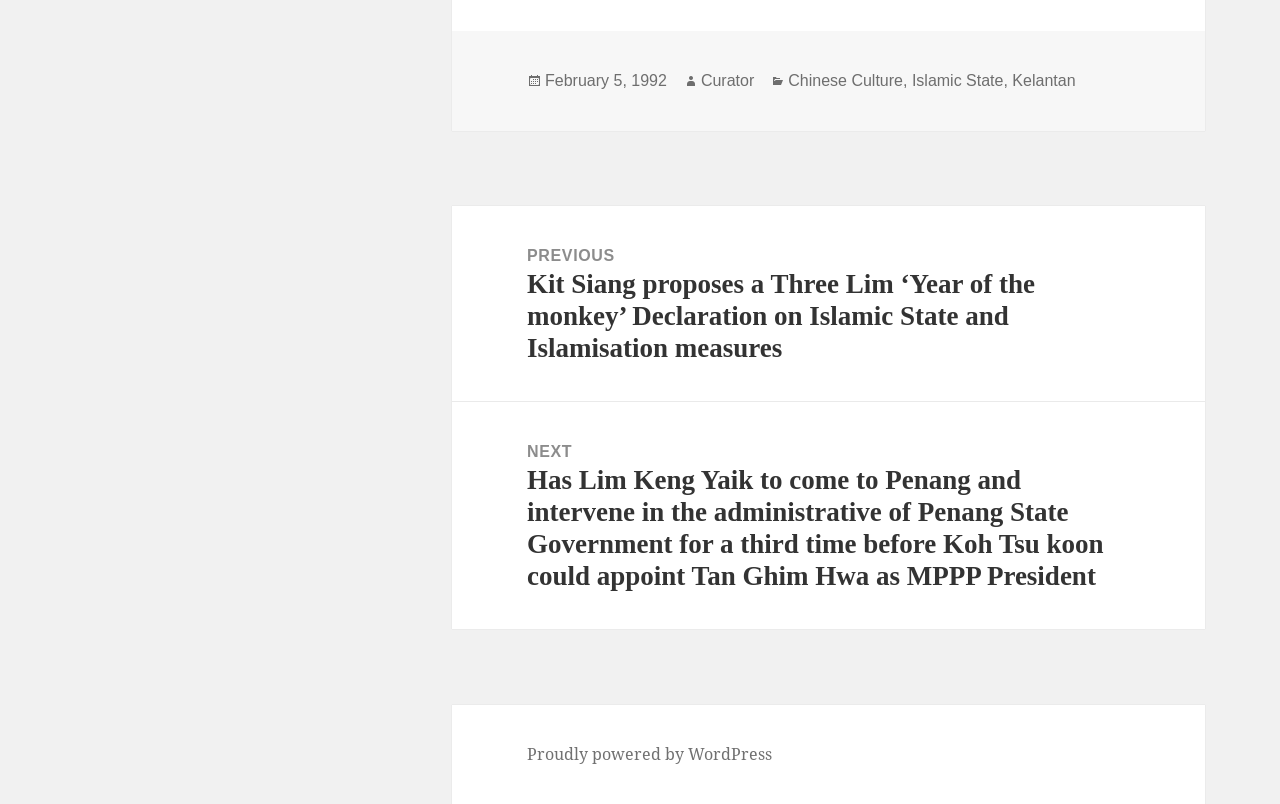Please examine the image and provide a detailed answer to the question: Who is the author of the post?

I found the author's name by looking at the footer section, where it says 'Author' followed by the name 'Curator'.